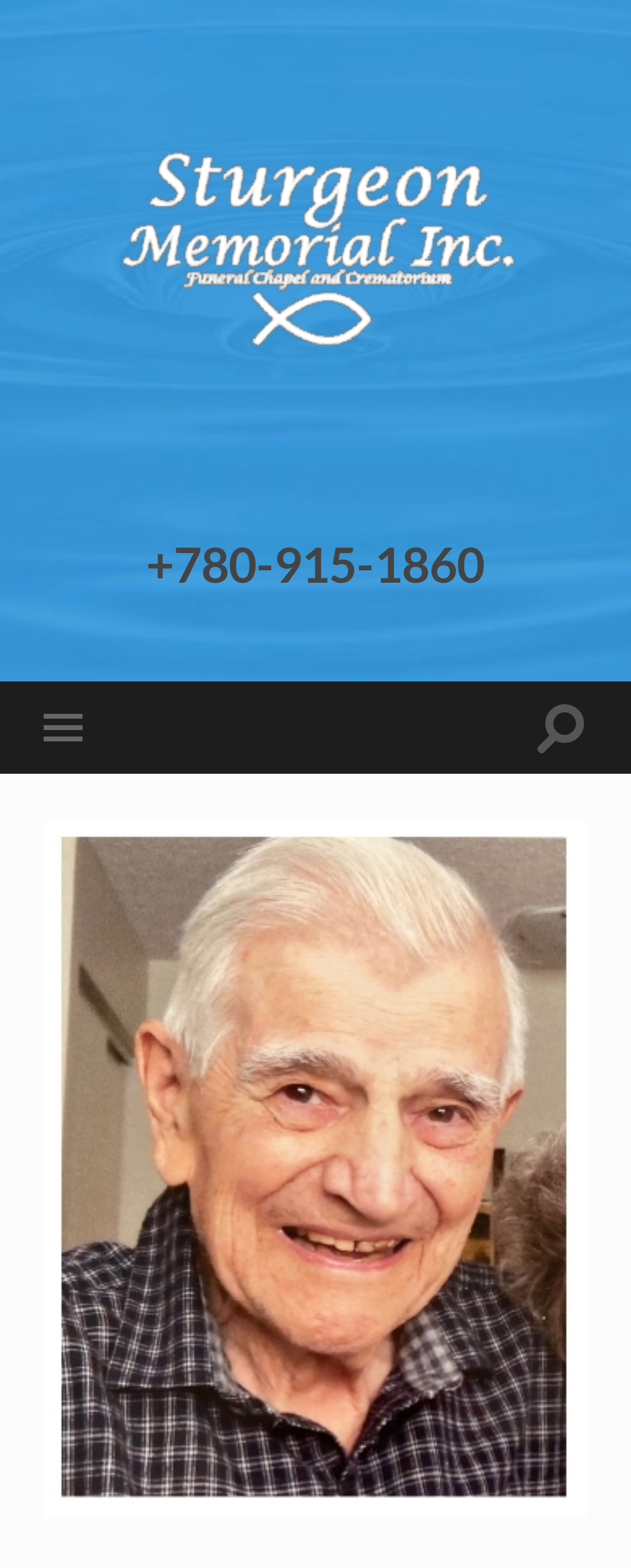What is the function of the image on the top?
Based on the image content, provide your answer in one word or a short phrase.

Logo or branding